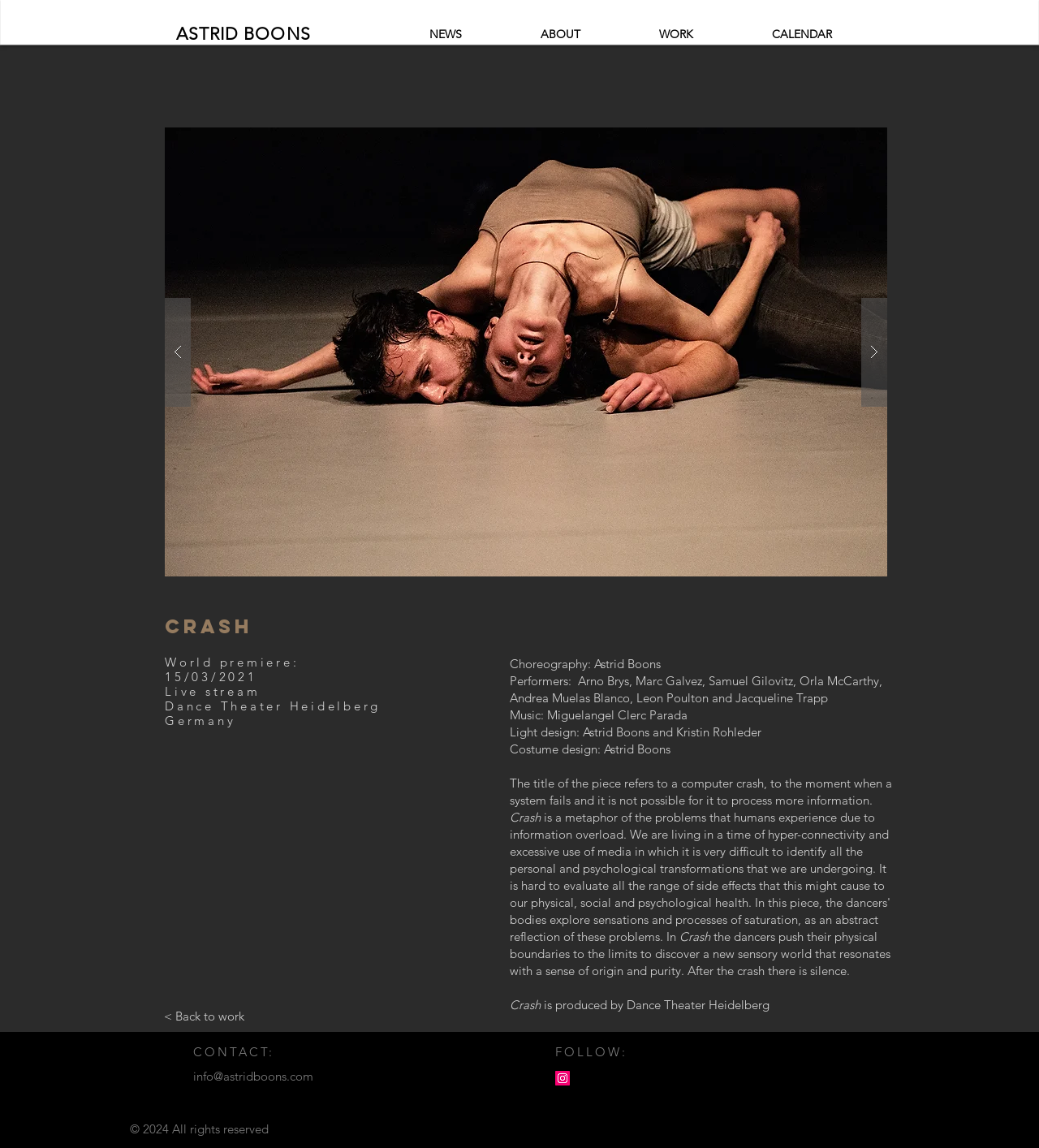Please find the bounding box coordinates of the element that you should click to achieve the following instruction: "Click on the 'NEWS' link". The coordinates should be presented as four float numbers between 0 and 1: [left, top, right, bottom].

[0.375, 0.023, 0.482, 0.037]